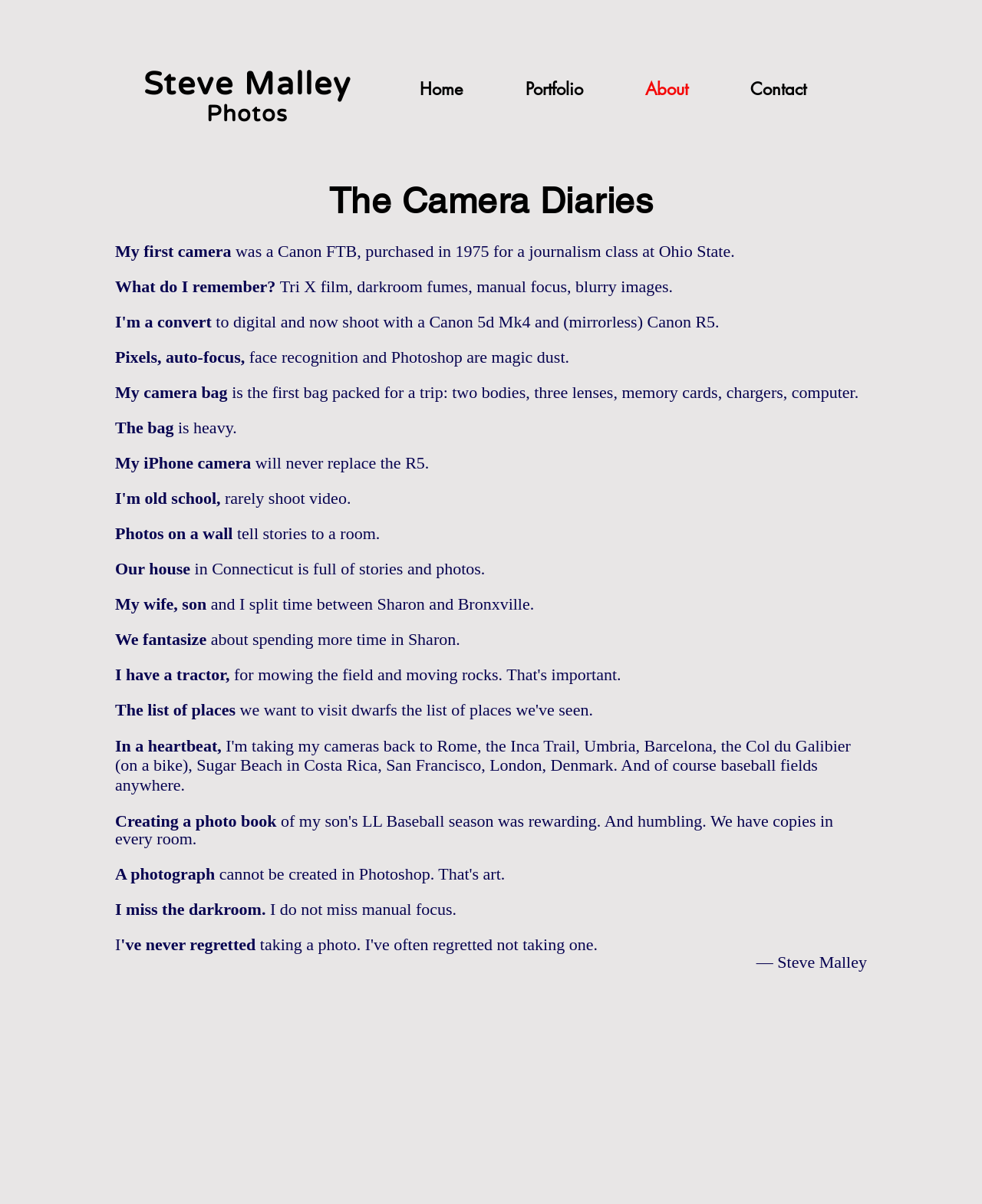Give a complete and precise description of the webpage's appearance.

The webpage is about Steve Malley, a photographer, and his personal story. At the top, there is a heading "Steve Malley Photos" with a navigation menu below it, containing links to "Home", "Portfolio", "About", and "Contact". 

Below the navigation menu, there is a main section that takes up most of the page. This section is divided into multiple paragraphs of text, each describing Steve Malley's experiences and thoughts about photography. The text is arranged in a single column, with each paragraph following the previous one from top to bottom.

The text describes Steve Malley's first camera, a Canon FTB, and his transition from film to digital photography. He mentions the cameras he currently uses, a Canon 5d Mk4 and a Canon R5, and the equipment he carries in his camera bag. He also talks about his iPhone camera and how it cannot replace his R5.

The text continues to describe Steve Malley's approach to photography, mentioning that he rarely shoots video and that photos on a wall tell stories to a room. He shares some personal information, such as his family and where they live, and mentions his tractor and his desire to spend more time in Sharon.

Towards the bottom of the page, the text describes Steve Malley's love for photography, mentioning that creating a photo book is a goal of his. He expresses his nostalgia for the darkroom but not for manual focus. The page ends with a signature "— Steve Malley".